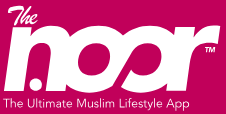Using the information from the screenshot, answer the following question thoroughly:
What is the color of the background?

The color of the background is determined by analyzing the image and observing the vibrant pink color that the logo 'TheNoor' is set against.